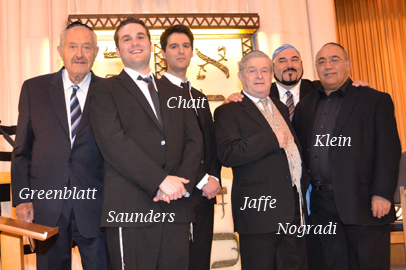Give a thorough explanation of the image.

The image captures a group of prominent individuals at a significant event related to cantorial music. The setting appears to be a synagogue, evident from the background featuring religious symbols. From left to right, the attendees include:

1. **Greenblatt** - Likely a seasoned cantor, contributing to the rich tradition of Jewish liturgical music.
2. **Saunders** - A figure representing the newer generation of cantors, possibly involved in mentorship or educational initiatives.
3. **Chait** - Another cantor, possibly participating in performances or workshops at the event.
4. **Jaffe** - A well-known choirmaster, noted for inspiring audiences with his interpretations of cantorial classics.
5. **Nogradi** - Likely recognized for his contributions to the cantorial arts, possibly emerging as a key figure in contemporary practices.
6. **Klein** - Possibly an organizer or significant contributor to the events, reflecting the collaborative spirit of the convention.

The group is gathering in celebration of the 10th Annual European Cantors Convention, which emphasizes the importance of blending traditional and innovative approaches in the art of Jewish prayer. The camaraderie and shared purpose of these individuals highlight the ongoing tradition and evolution of cantorial music within the Jewish community.